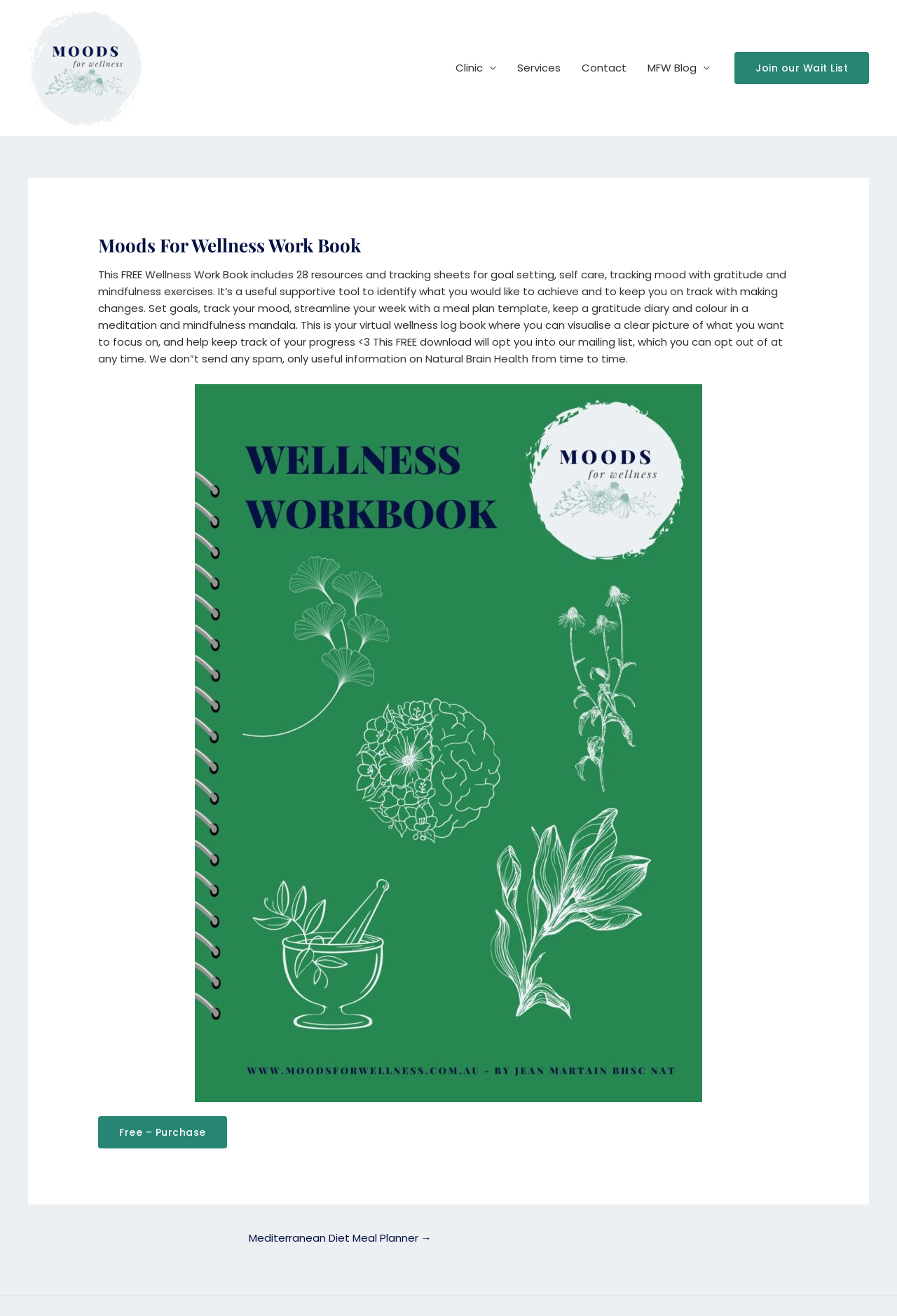Please find the bounding box coordinates in the format (top-left x, top-left y, bottom-right x, bottom-right y) for the given element description. Ensure the coordinates are floating point numbers between 0 and 1. Description: alt="Naturopath Brain Health"

[0.031, 0.045, 0.159, 0.057]